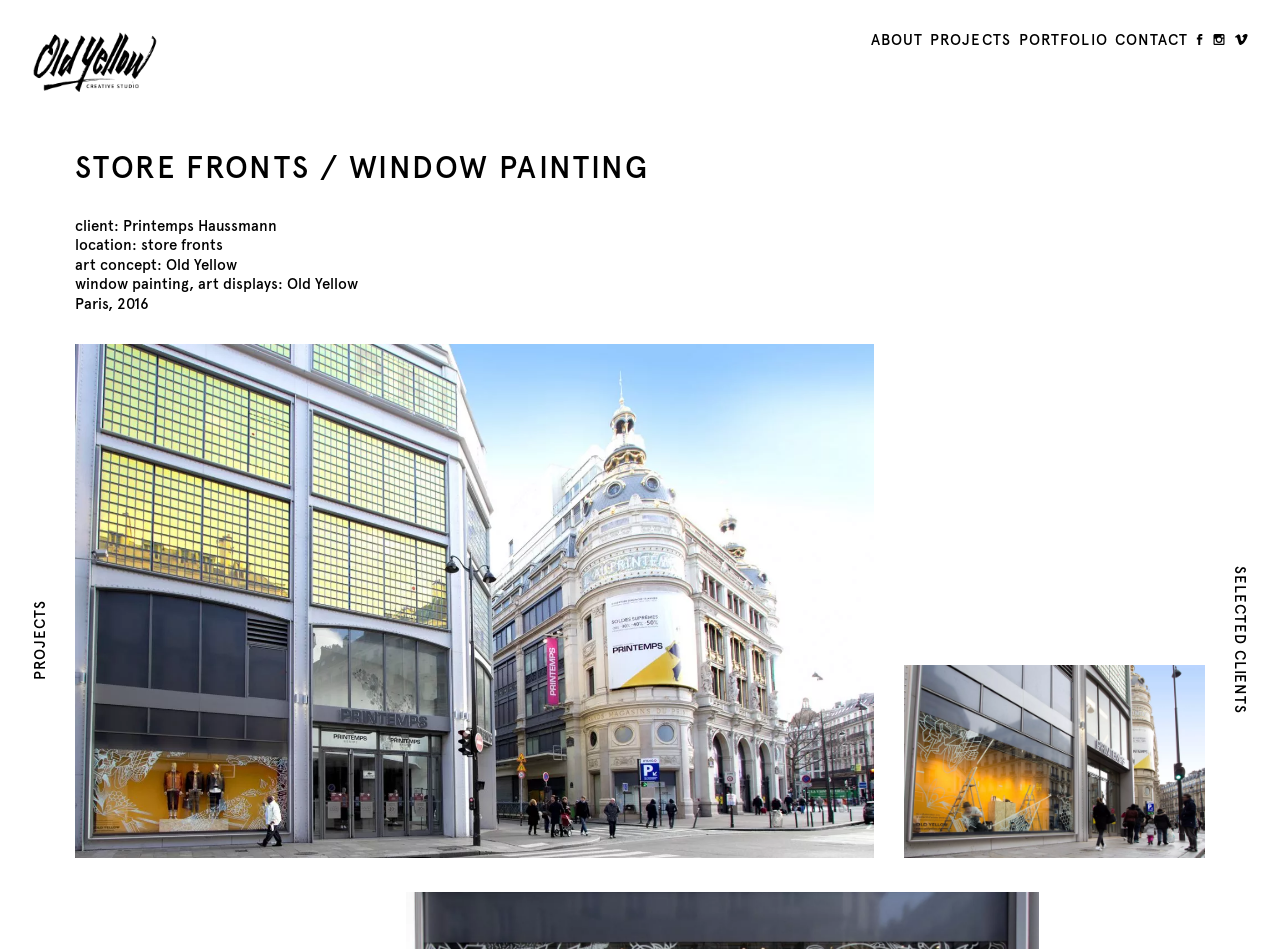Highlight the bounding box coordinates of the element you need to click to perform the following instruction: "check PROJECTS."

[0.727, 0.033, 0.79, 0.052]